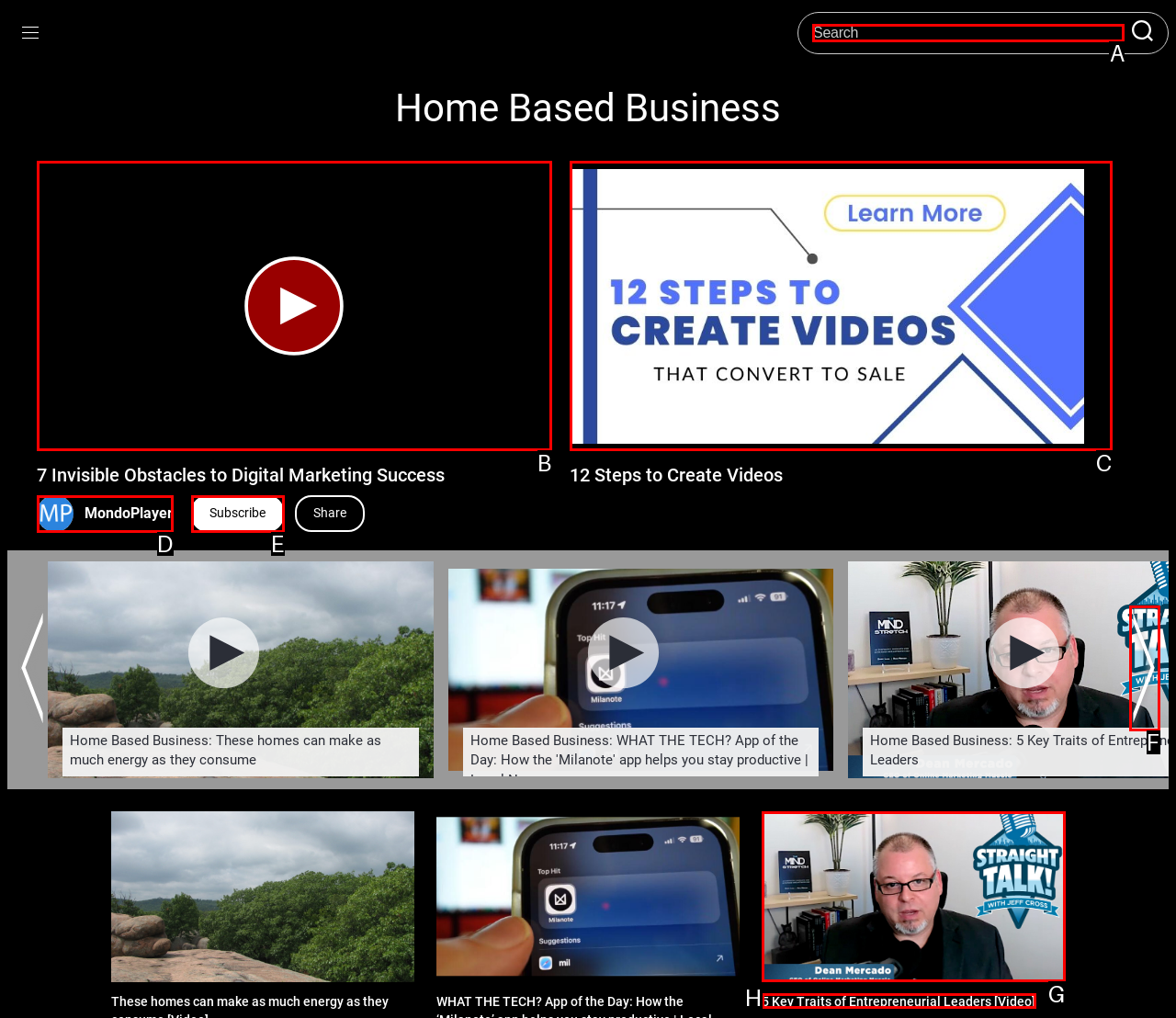Tell me which one HTML element I should click to complete the following task: Search for something Answer with the option's letter from the given choices directly.

A